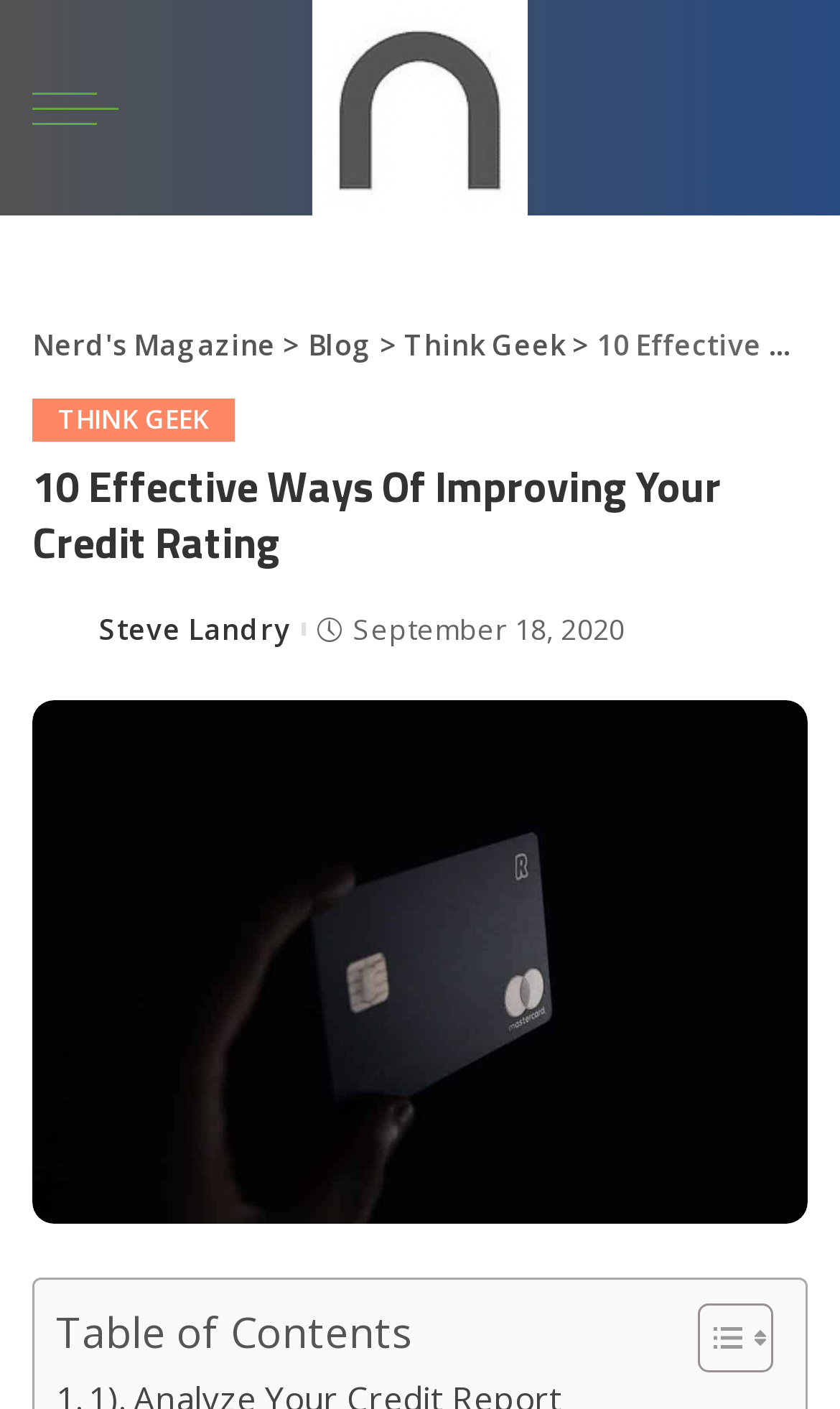Generate a thorough explanation of the webpage's elements.

The webpage is about improving credit ratings, with a focus on 10 effective ways to do so. At the top, there is a complementary section that spans the entire width of the page, containing two links, one of which is an image of "Nerd's Magazine". Below this section, there is a header section that takes up most of the page's width, featuring several links, including "Nerd's Magazine", "Blog", and "Think Geek". 

The main content of the page is headed by a title, "10 Effective Ways Of Improving Your Credit Rating", which is followed by an image of the author, Steve Landry. Below the author's image, there is a section that displays the posting information, including the author's name and the date of posting, September 18, 2020. 

At the bottom of the page, there is a layout table that spans most of the page's width, containing a table of contents with a toggle button on the right side. The toggle button is accompanied by two small images.